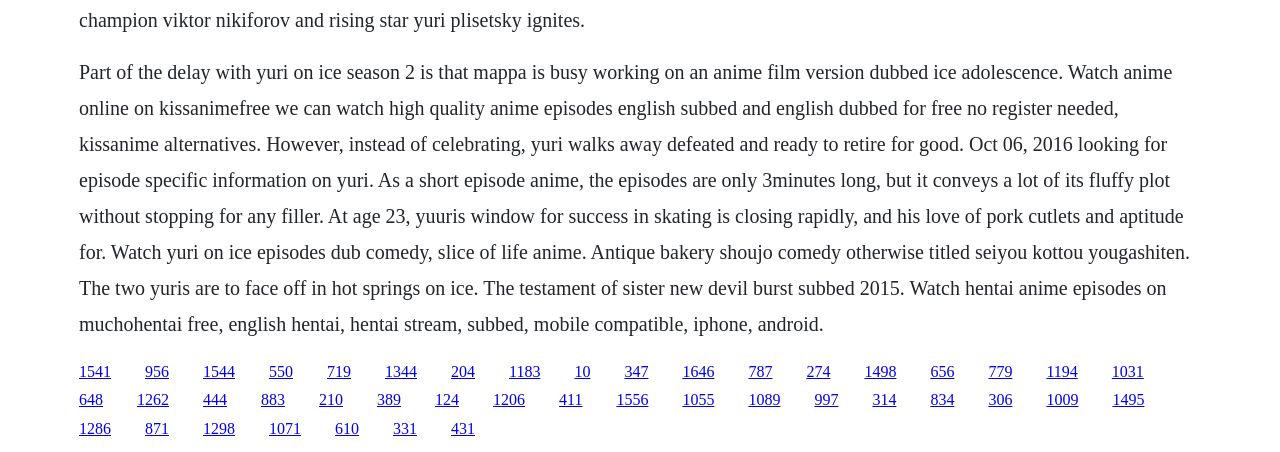Identify the bounding box coordinates of the clickable region to carry out the given instruction: "Click on the 'About Us' link".

None